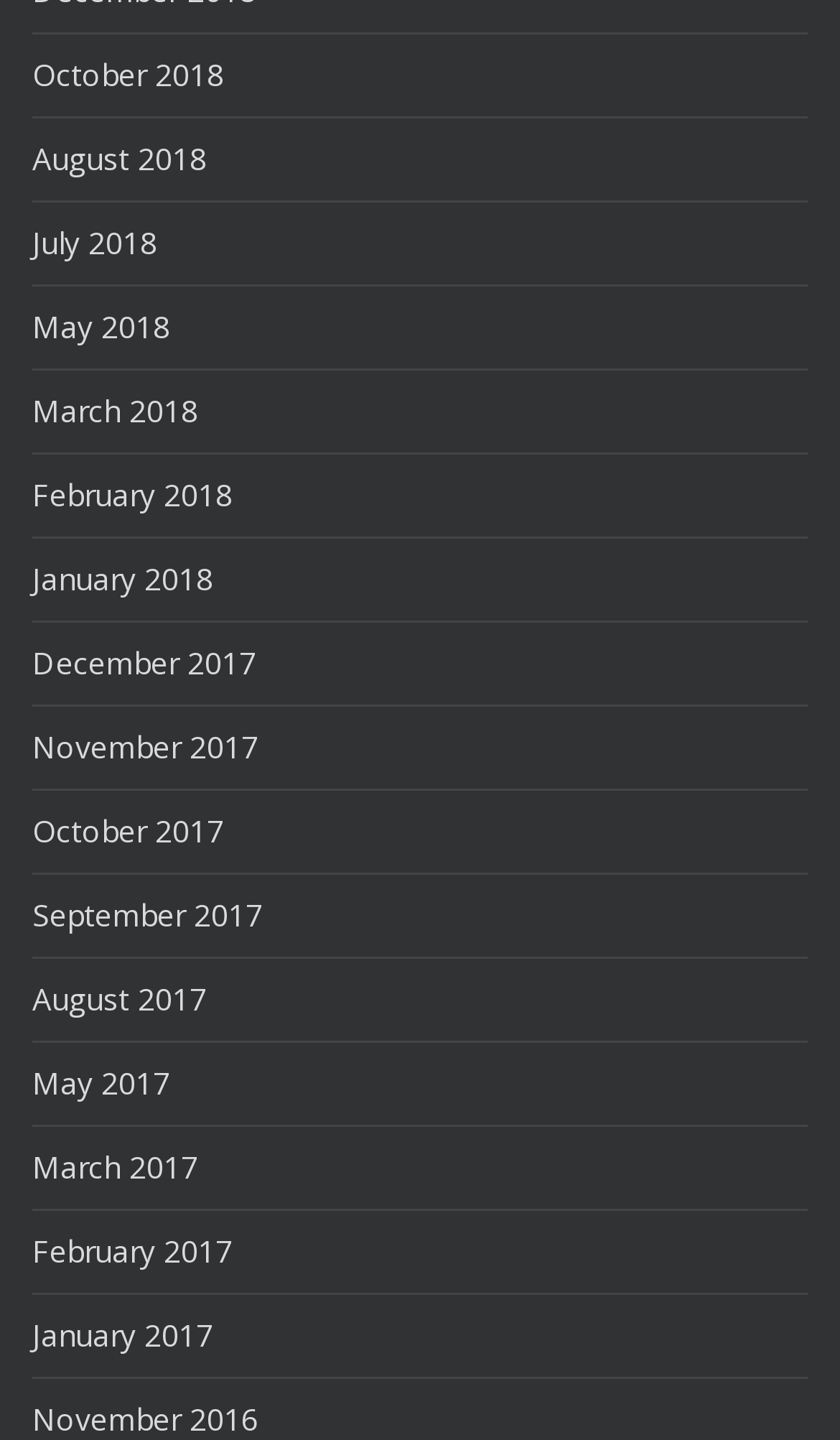Extract the bounding box coordinates for the UI element described by the text: "August 2017". The coordinates should be in the form of [left, top, right, bottom] with values between 0 and 1.

[0.038, 0.679, 0.246, 0.707]